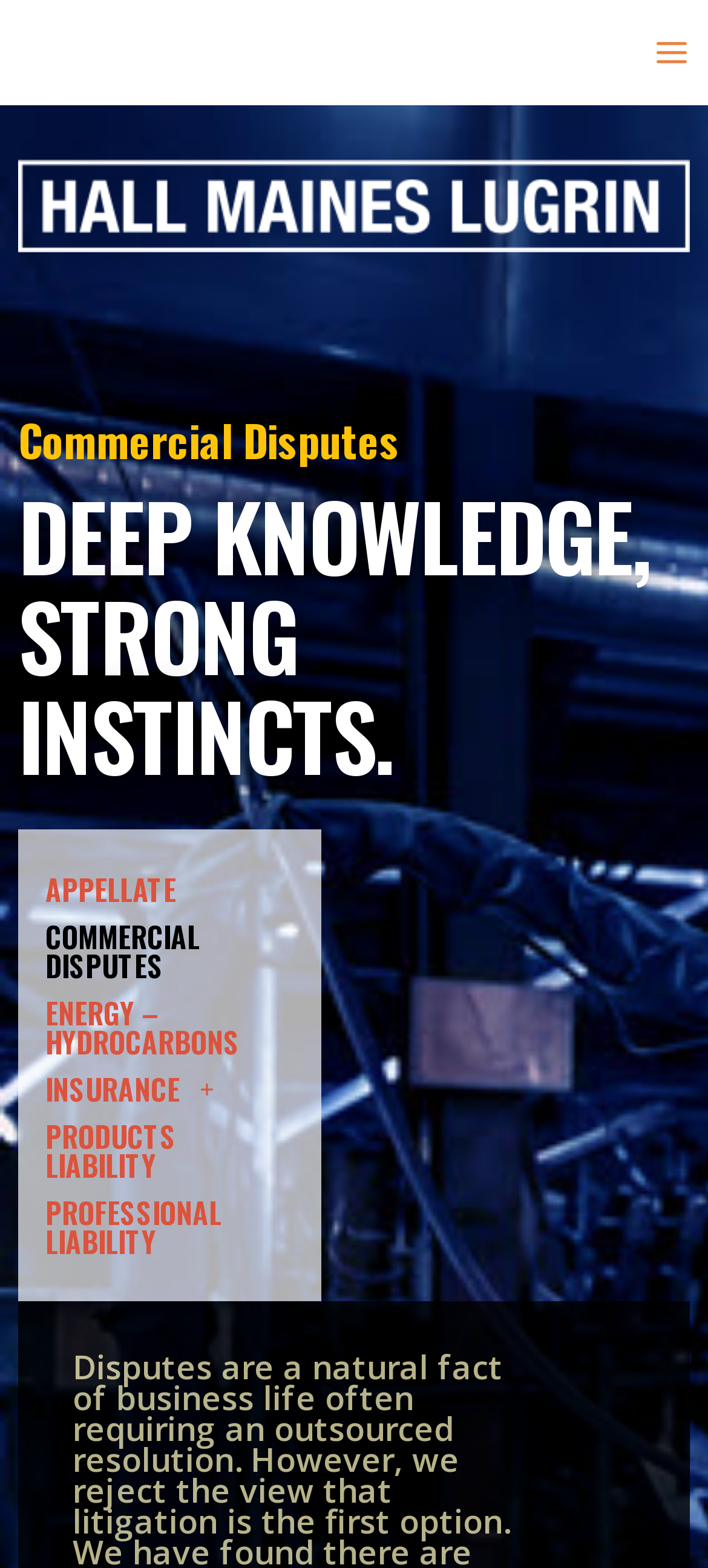Find the bounding box coordinates for the element described here: "Main Menu".

[0.896, 0.01, 1.0, 0.057]